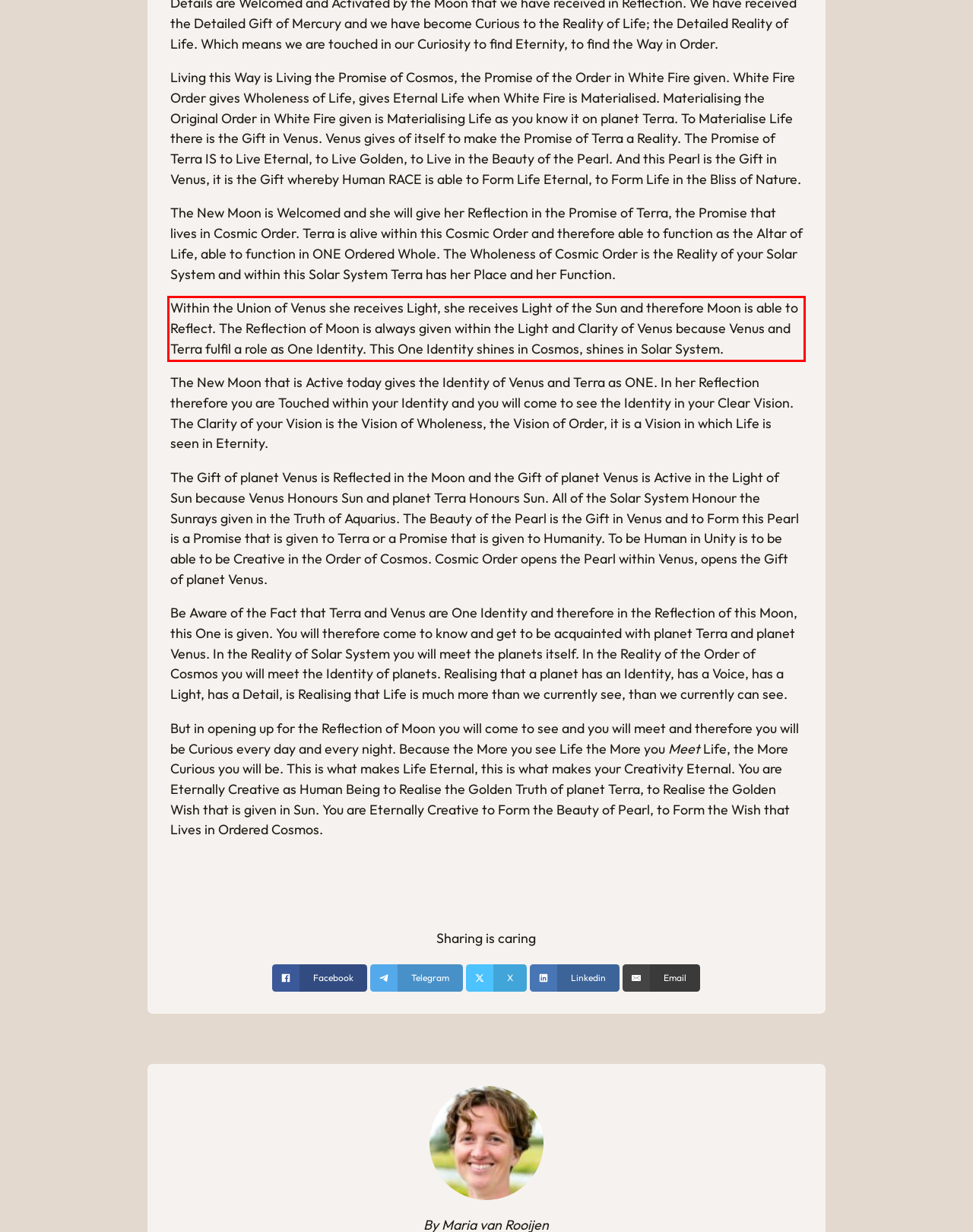There is a screenshot of a webpage with a red bounding box around a UI element. Please use OCR to extract the text within the red bounding box.

Within the Union of Venus she receives Light, she receives Light of the Sun and therefore Moon is able to Reflect. The Reflection of Moon is always given within the Light and Clarity of Venus because Venus and Terra fulfil a role as One Identity. This One Identity shines in Cosmos, shines in Solar System.